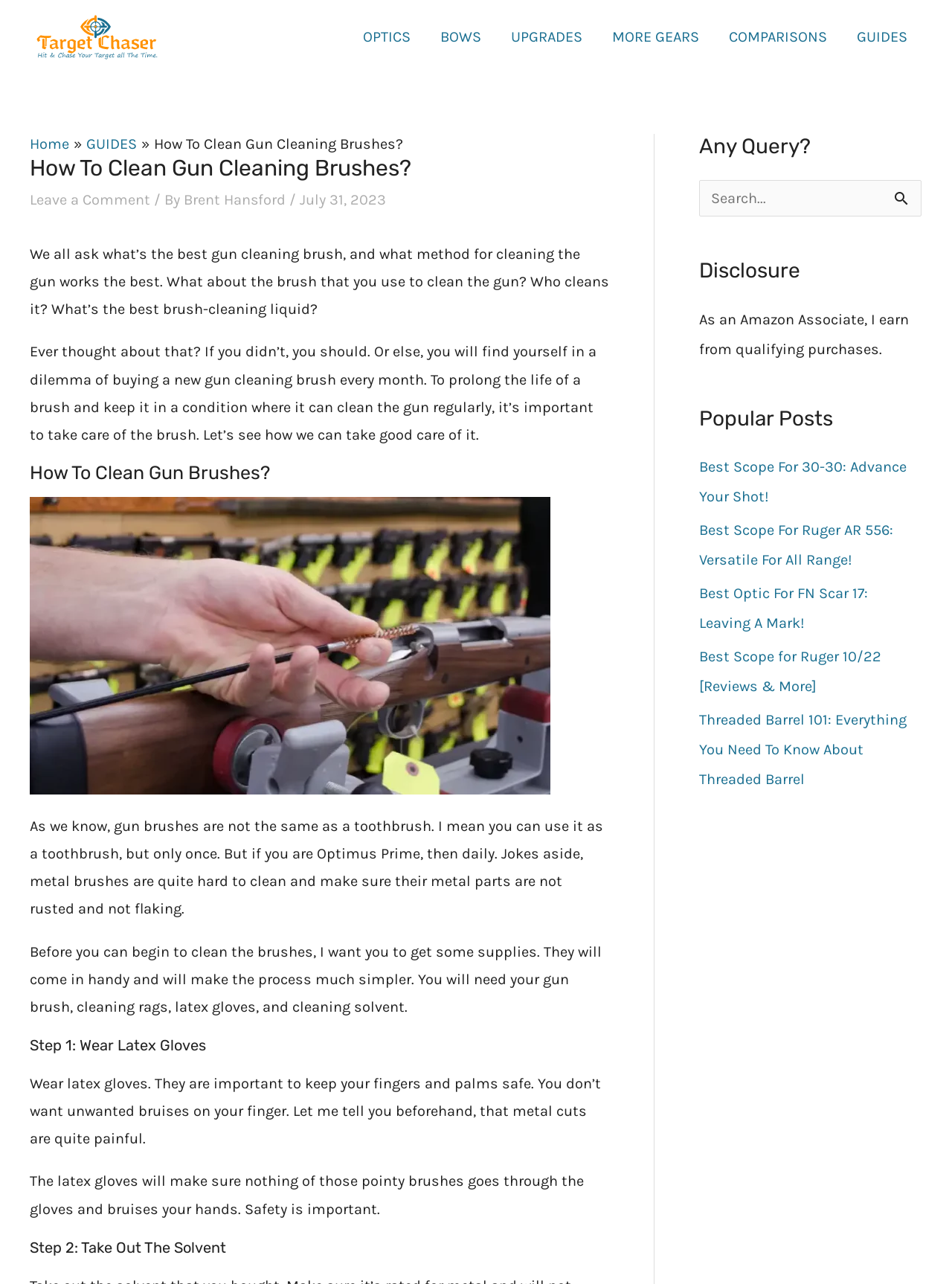Show the bounding box coordinates of the region that should be clicked to follow the instruction: "Click on the 'Best Scope For 30-30: Advance Your Shot!' link."

[0.734, 0.357, 0.952, 0.394]